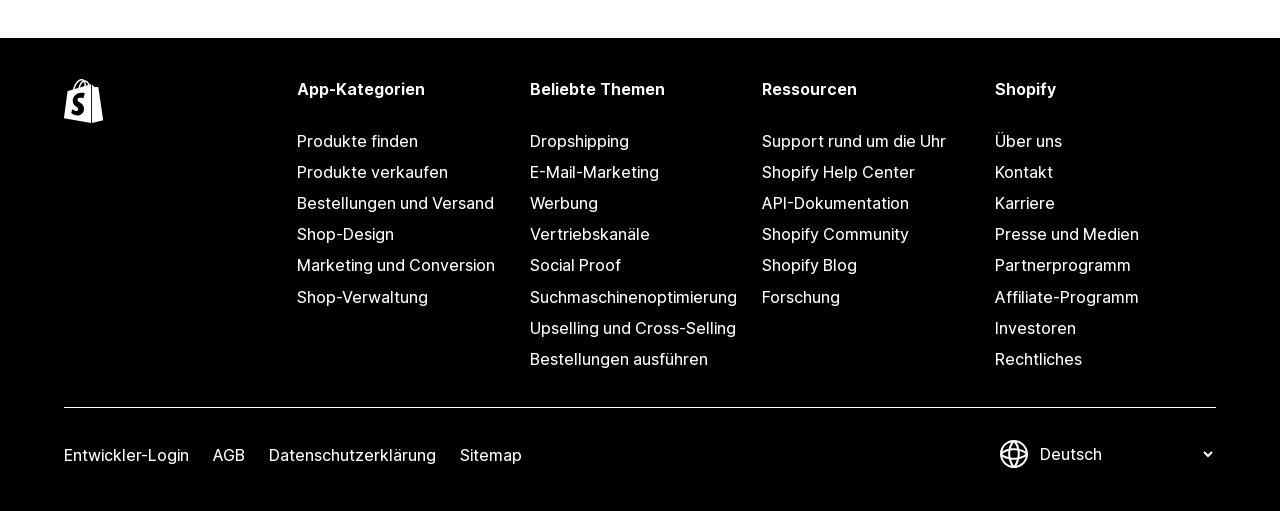Please identify the bounding box coordinates of the area that needs to be clicked to fulfill the following instruction: "Get support."

[0.596, 0.246, 0.768, 0.307]